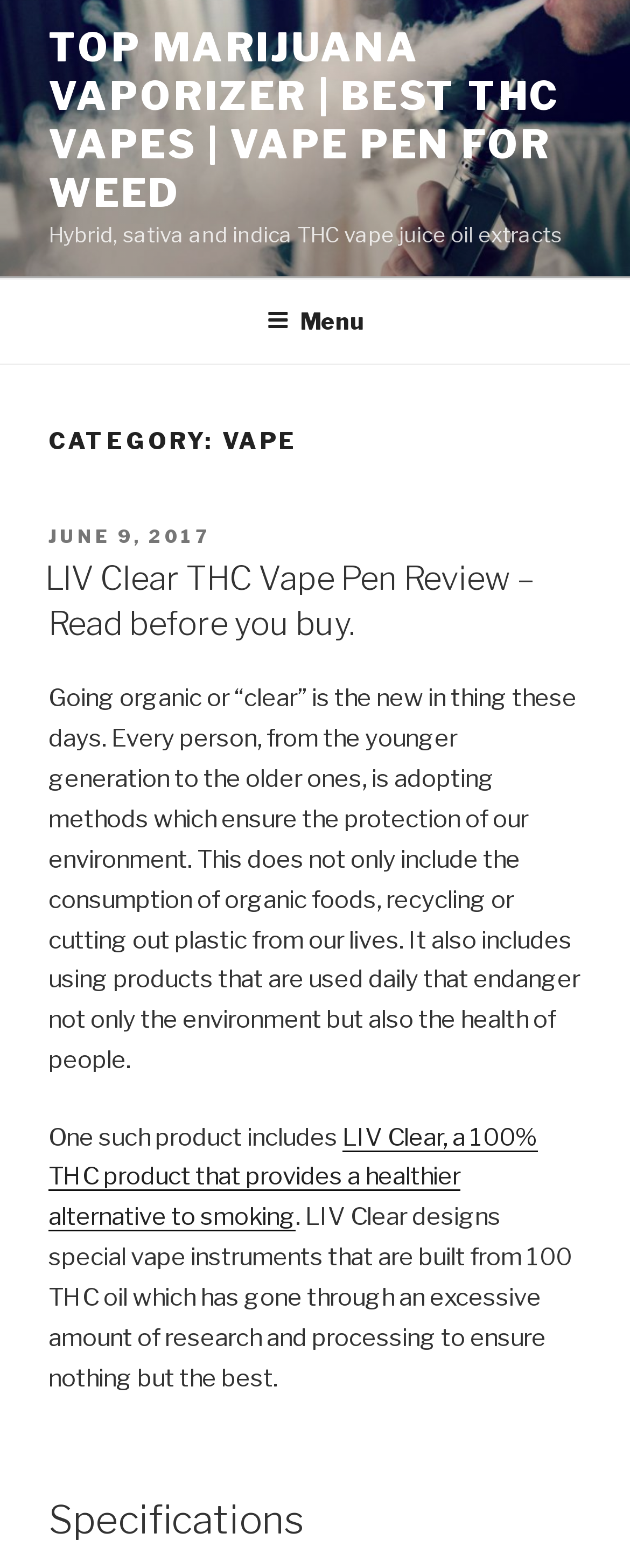Given the element description: "Menu", predict the bounding box coordinates of the UI element it refers to, using four float numbers between 0 and 1, i.e., [left, top, right, bottom].

[0.386, 0.179, 0.614, 0.229]